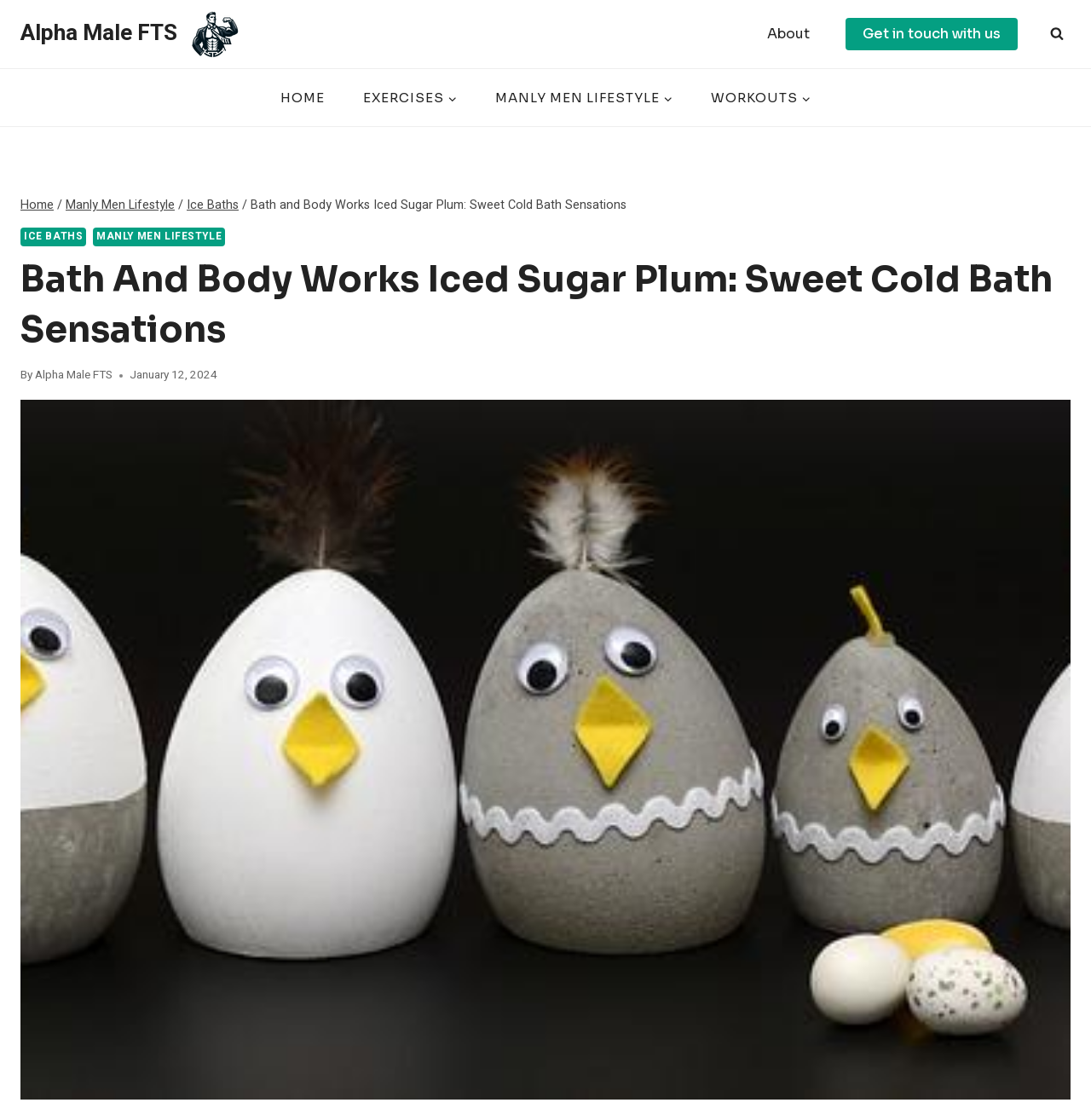Pinpoint the bounding box coordinates of the clickable element to carry out the following instruction: "contact us."

[0.775, 0.016, 0.933, 0.045]